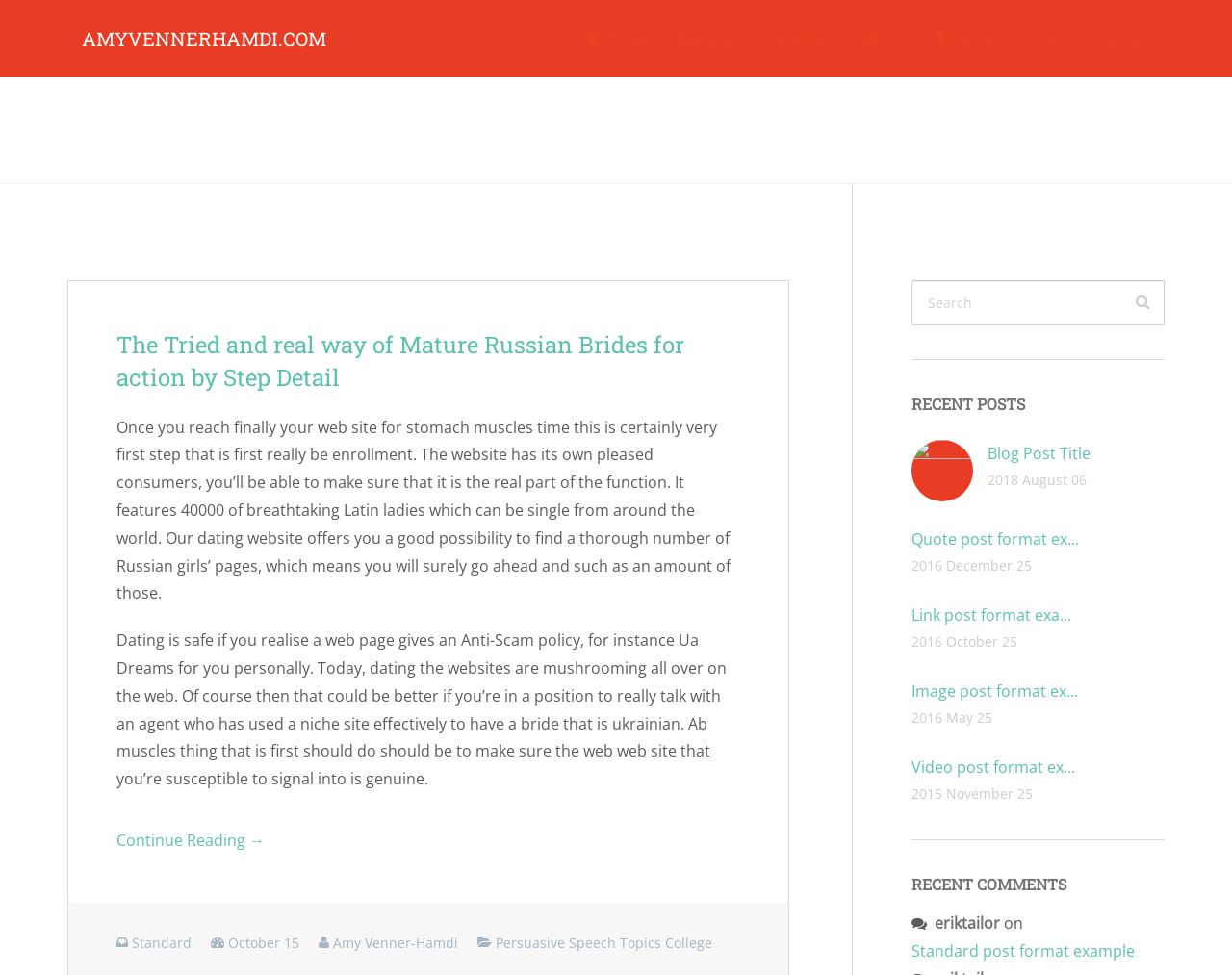Determine the bounding box coordinates for the element that should be clicked to follow this instruction: "read the article about Mature Russian Brides". The coordinates should be given as four float numbers between 0 and 1, in the format [left, top, right, bottom].

[0.095, 0.338, 0.555, 0.403]